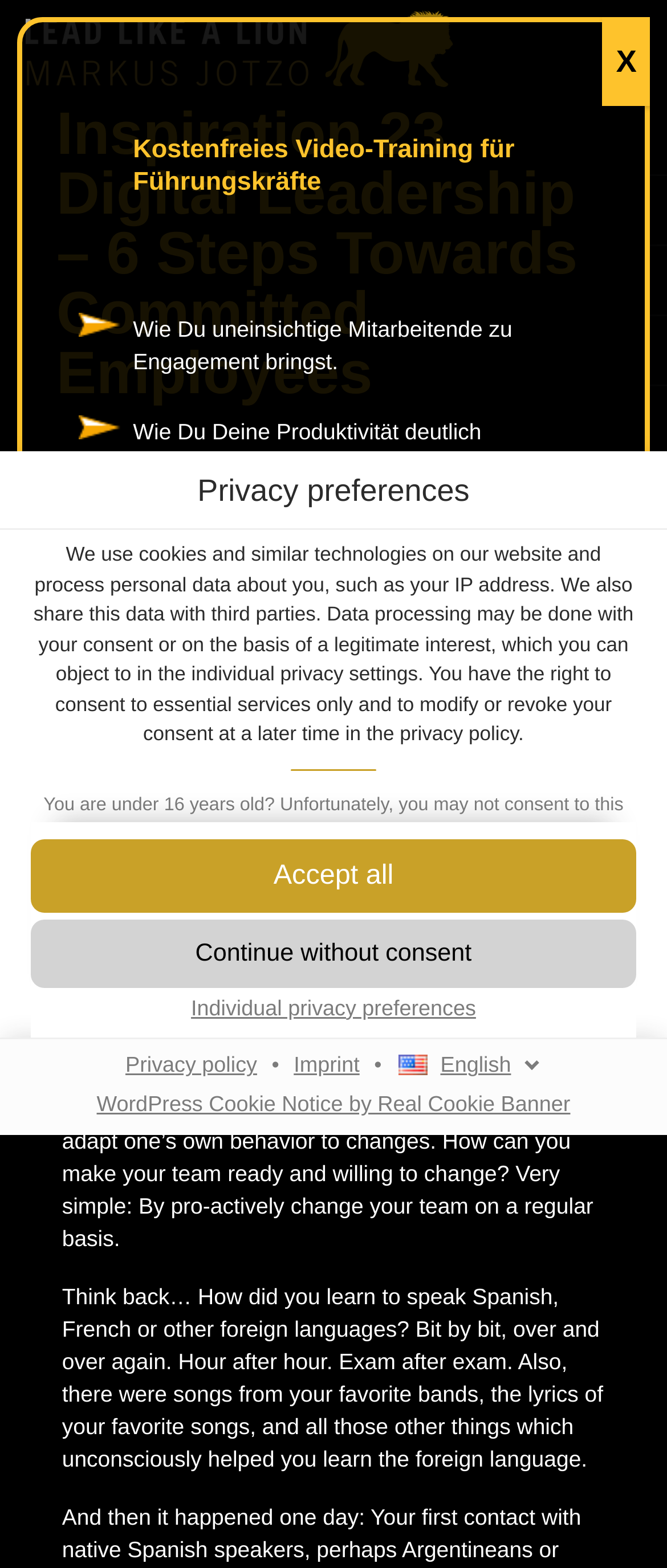Please identify the bounding box coordinates of the area that needs to be clicked to follow this instruction: "Explore Rest API".

None